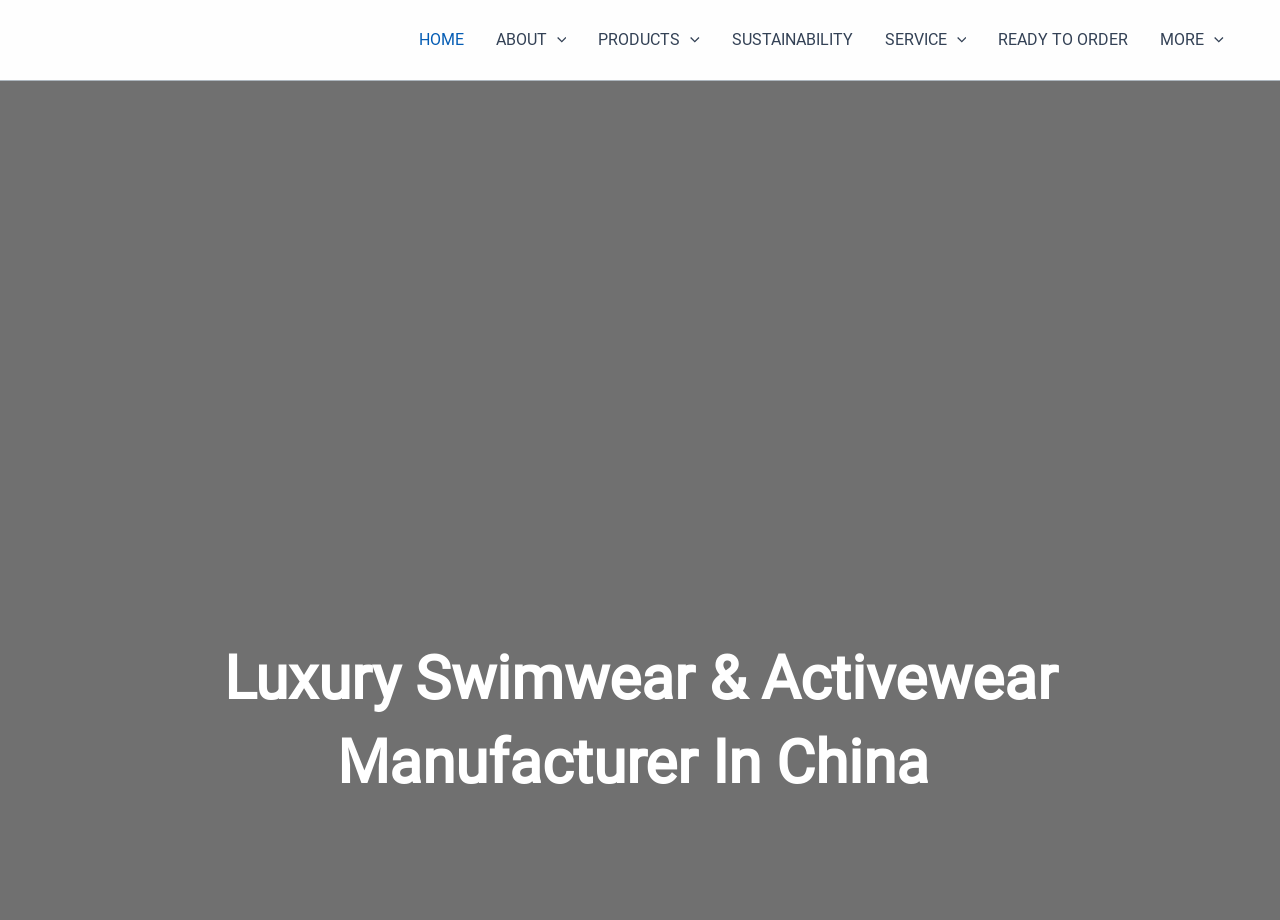Please provide the bounding box coordinates for the element that needs to be clicked to perform the following instruction: "Read more about Dahlgrens Cementgjuteri AB". The coordinates should be given as four float numbers between 0 and 1, i.e., [left, top, right, bottom].

None